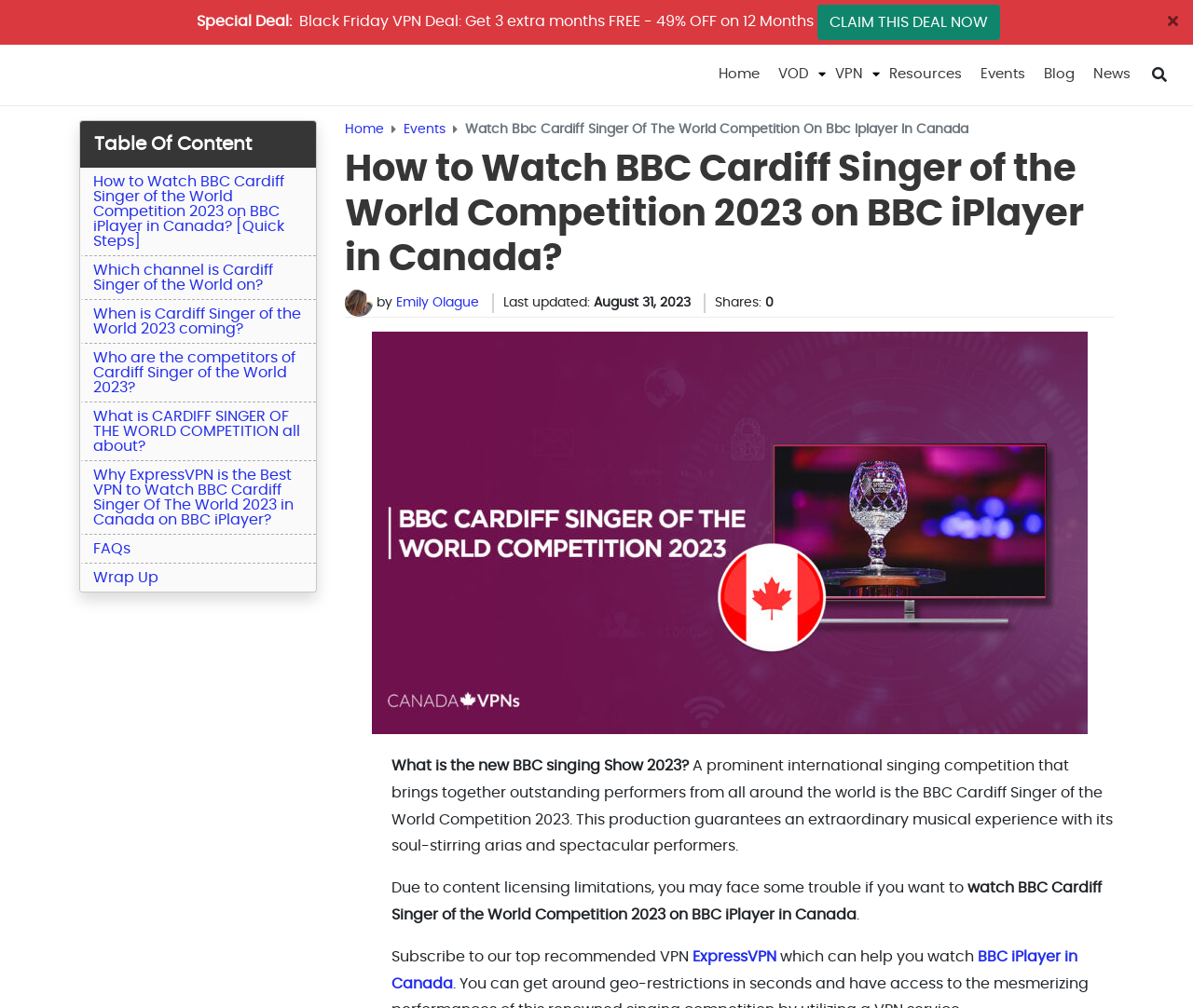Given the following UI element description: "parent_node: Website name="url"", find the bounding box coordinates in the webpage screenshot.

None